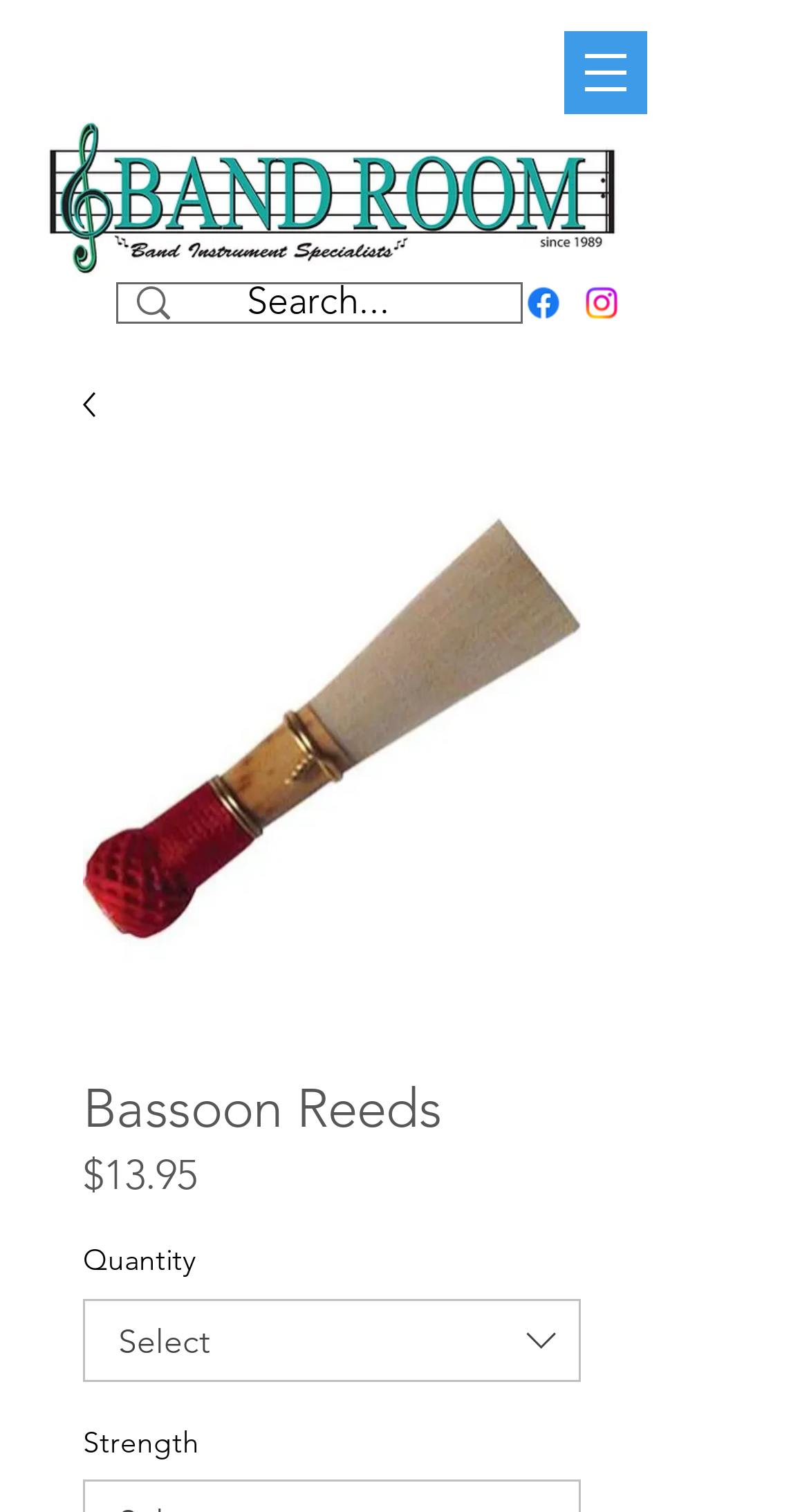What is the price of Bassoon Reeds?
Provide a one-word or short-phrase answer based on the image.

$13.95